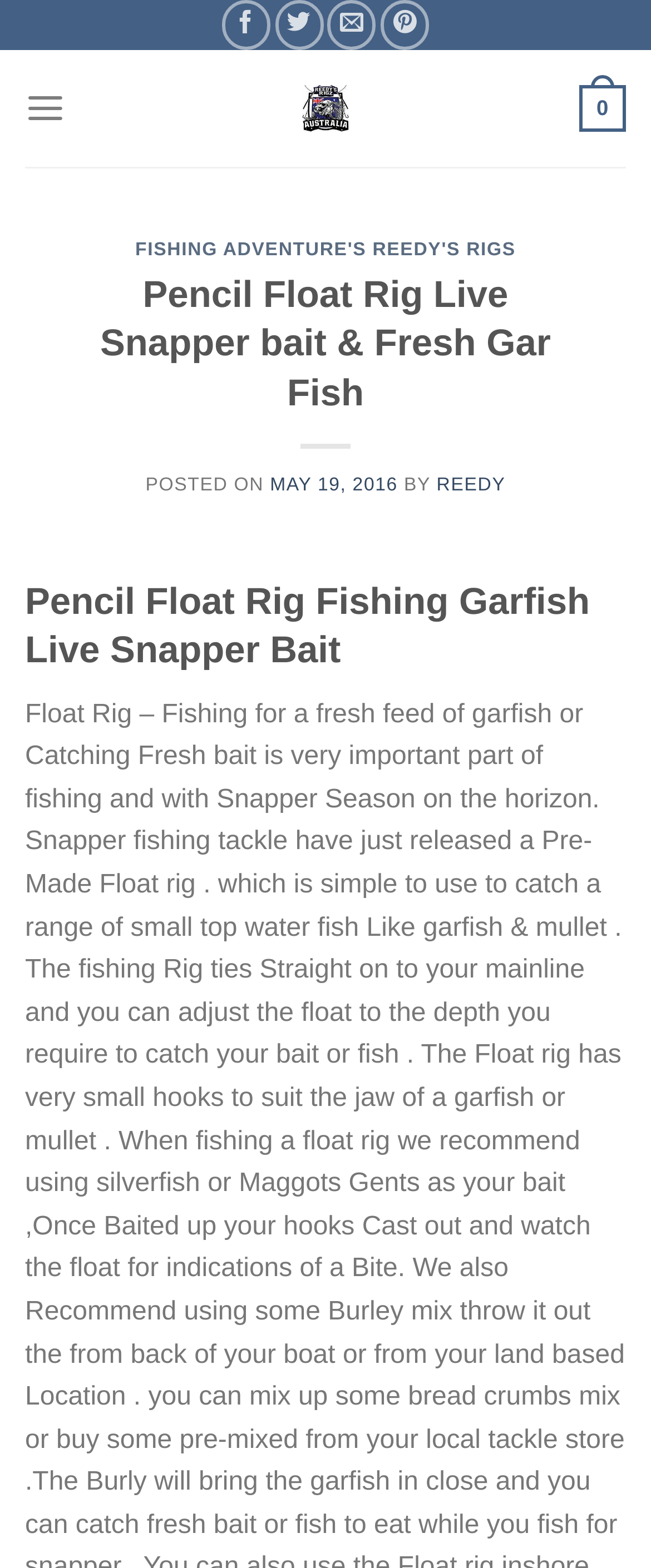Locate the bounding box coordinates of the area you need to click to fulfill this instruction: 'Call 1 (604) 572-4419'. The coordinates must be in the form of four float numbers ranging from 0 to 1: [left, top, right, bottom].

None